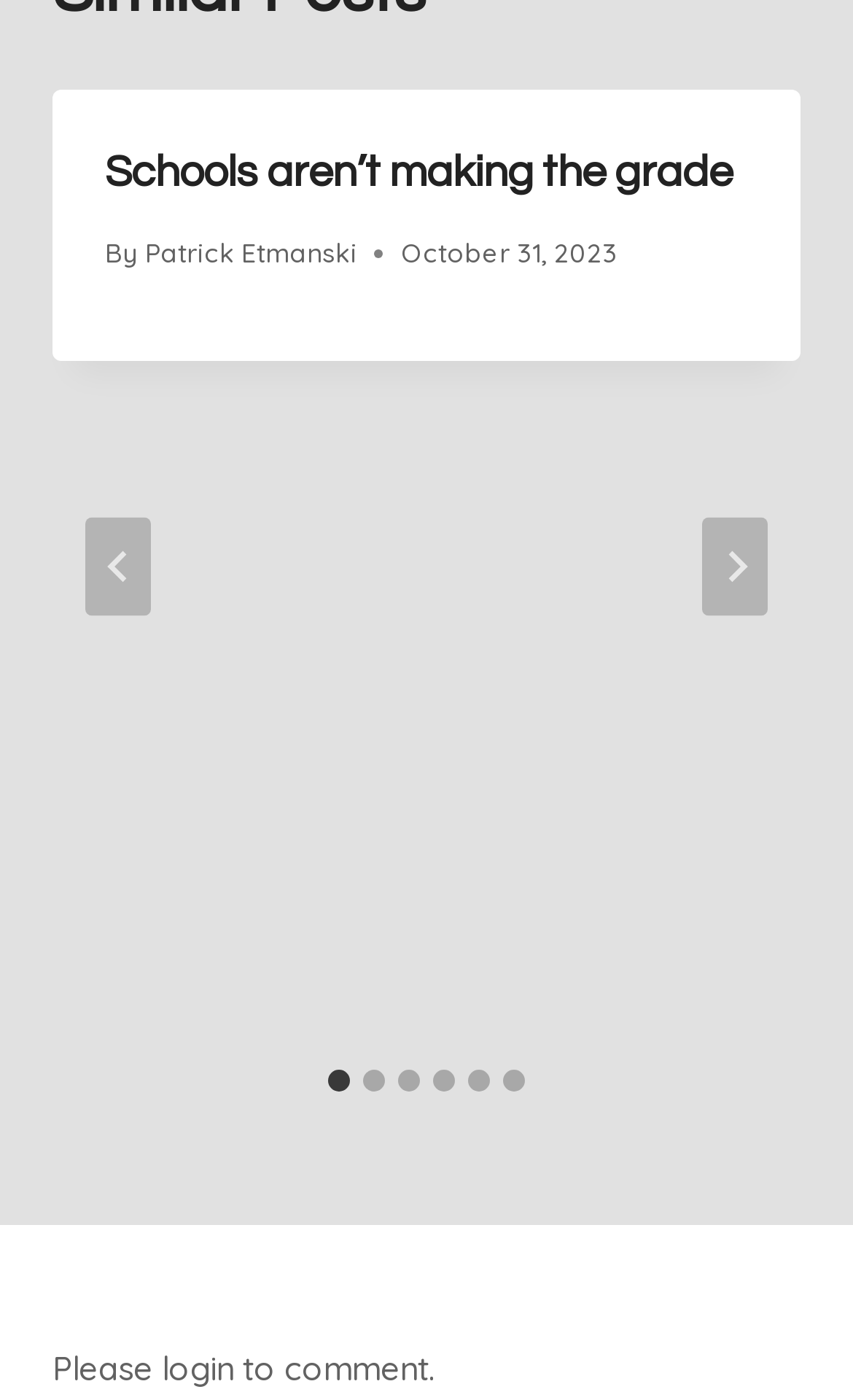Reply to the question below using a single word or brief phrase:
What is the title of the article?

Schools aren’t making the grade